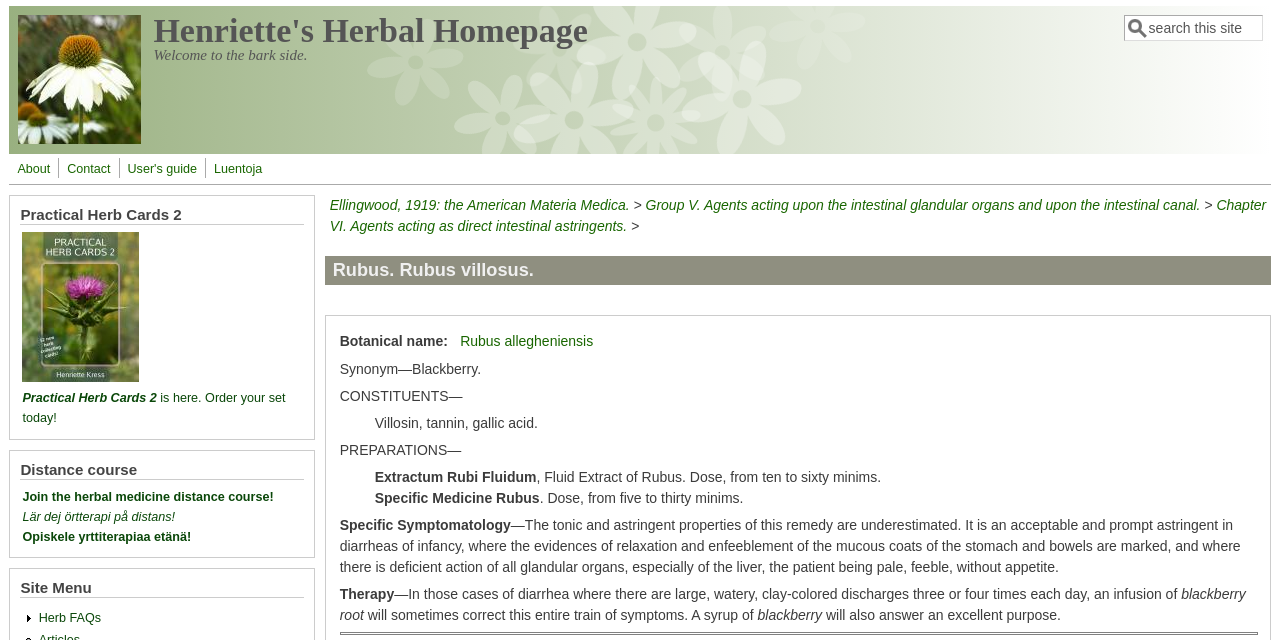Identify the main title of the webpage and generate its text content.

Rubus. Rubus villosus.